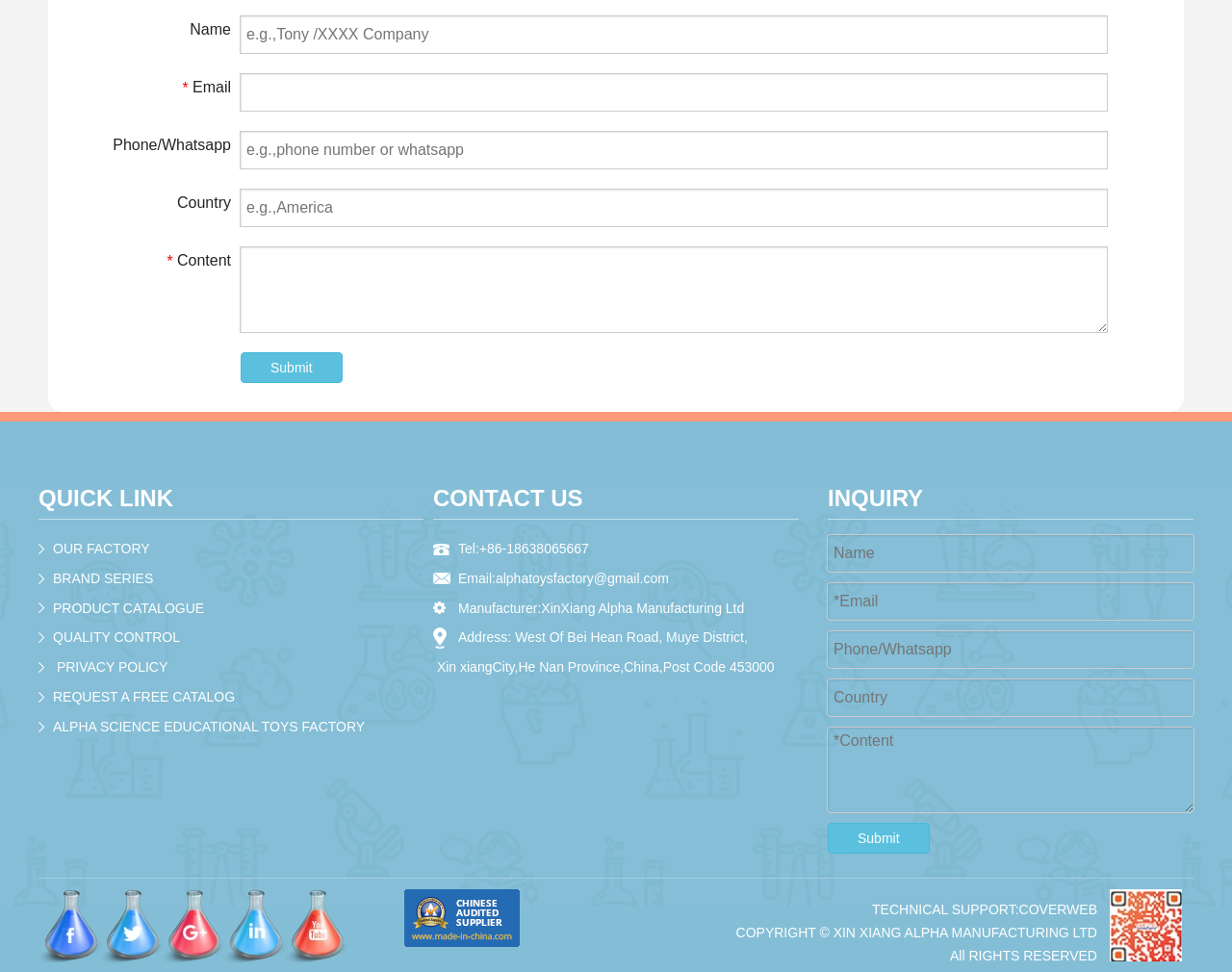Please specify the bounding box coordinates in the format (top-left x, top-left y, bottom-right x, bottom-right y), with all values as floating point numbers between 0 and 1. Identify the bounding box of the UI element described by: Products & Services

None